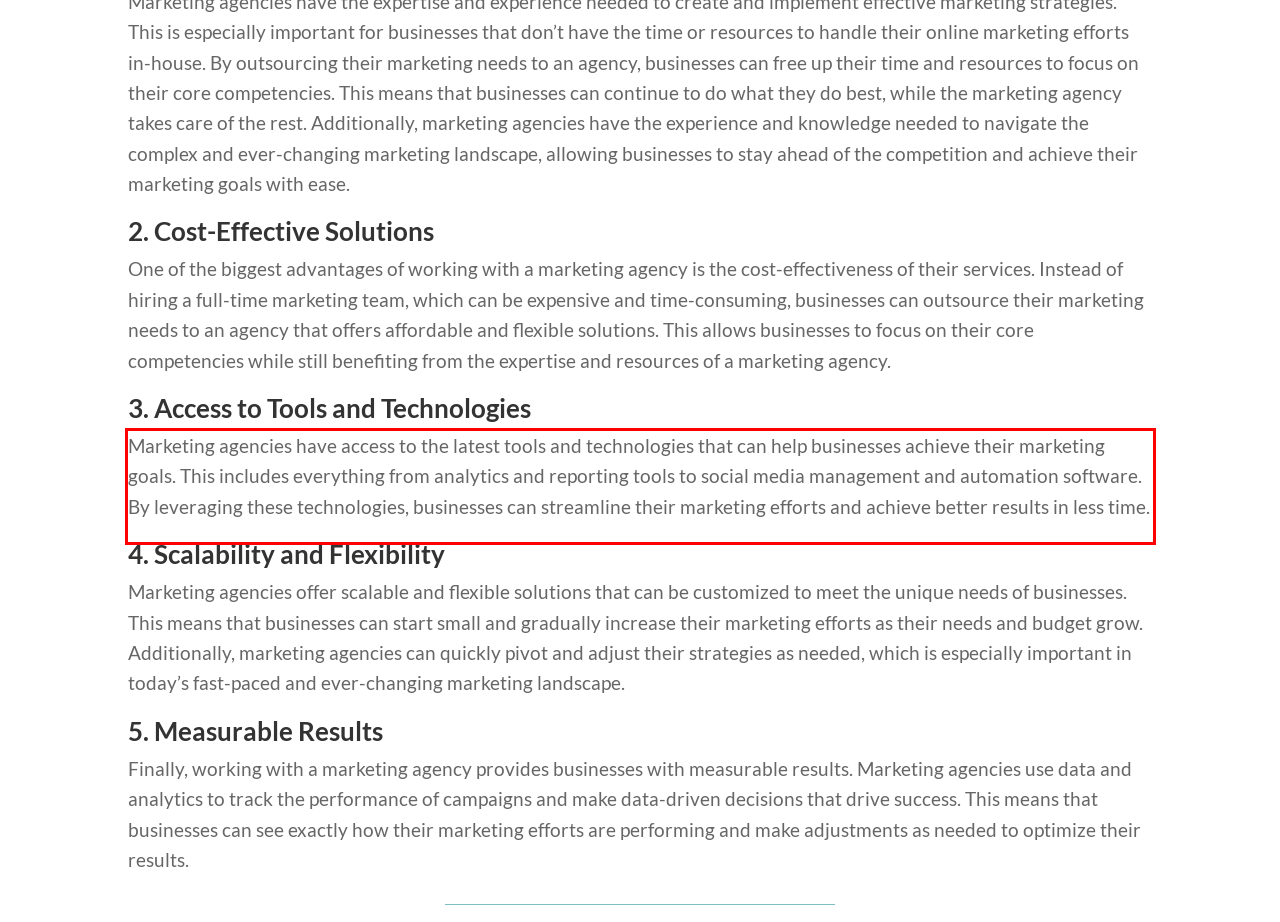Using the provided webpage screenshot, identify and read the text within the red rectangle bounding box.

Marketing agencies have access to the latest tools and technologies that can help businesses achieve their marketing goals. This includes everything from analytics and reporting tools to social media management and automation software. By leveraging these technologies, businesses can streamline their marketing efforts and achieve better results in less time.